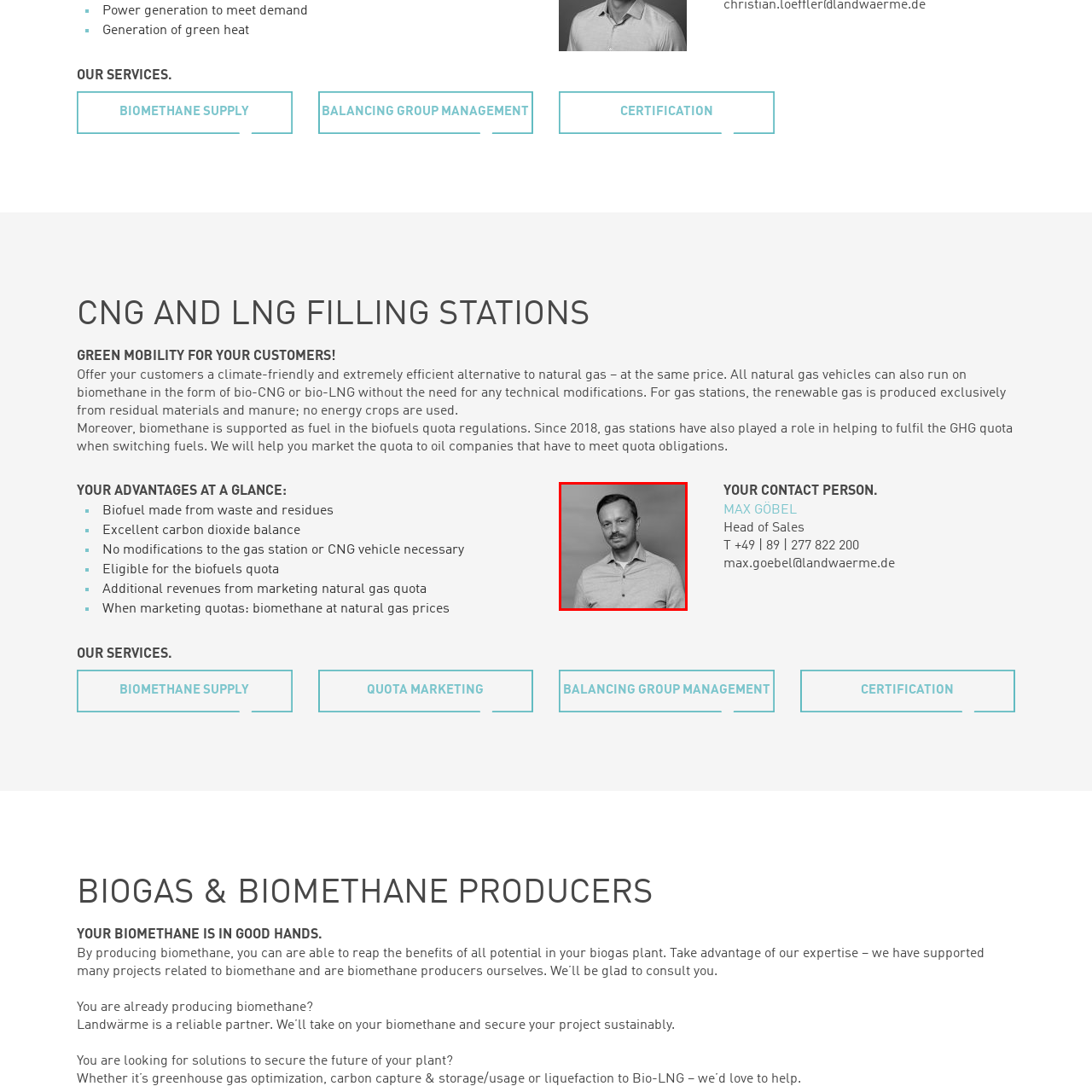Examine the image within the red border, What is the focus of the organization? 
Please provide a one-word or one-phrase answer.

Renewable energy solutions